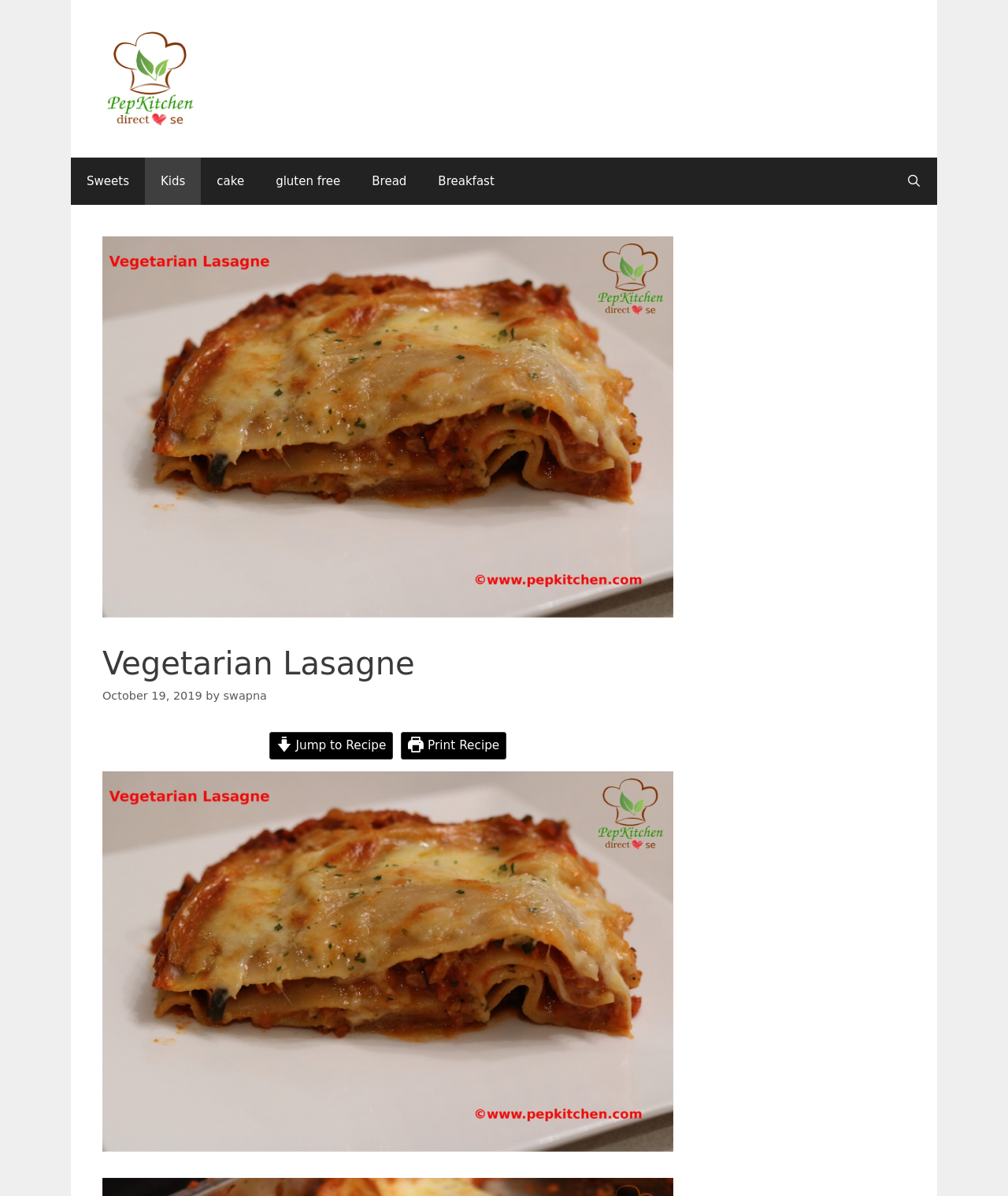How many images are there in the content section?
Using the image, provide a concise answer in one word or a short phrase.

3